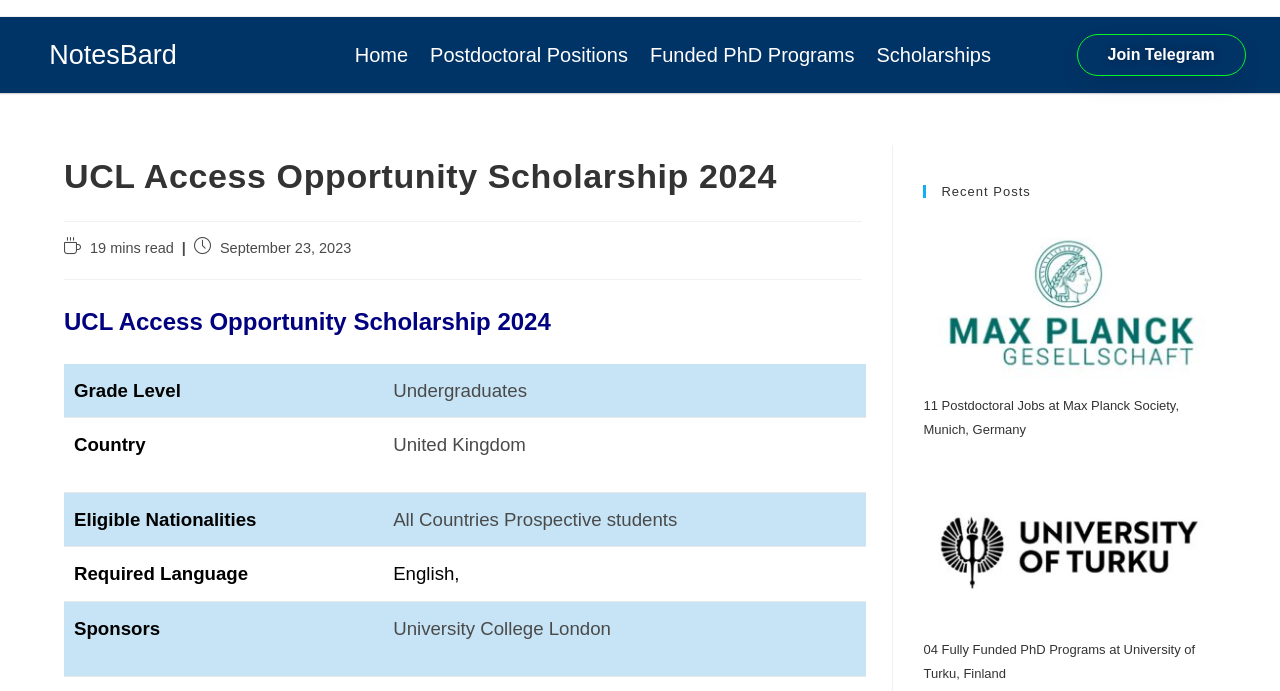Provide a short answer to the following question with just one word or phrase: Who is the sponsor of the UCL Access Opportunity Scholarship?

University College London